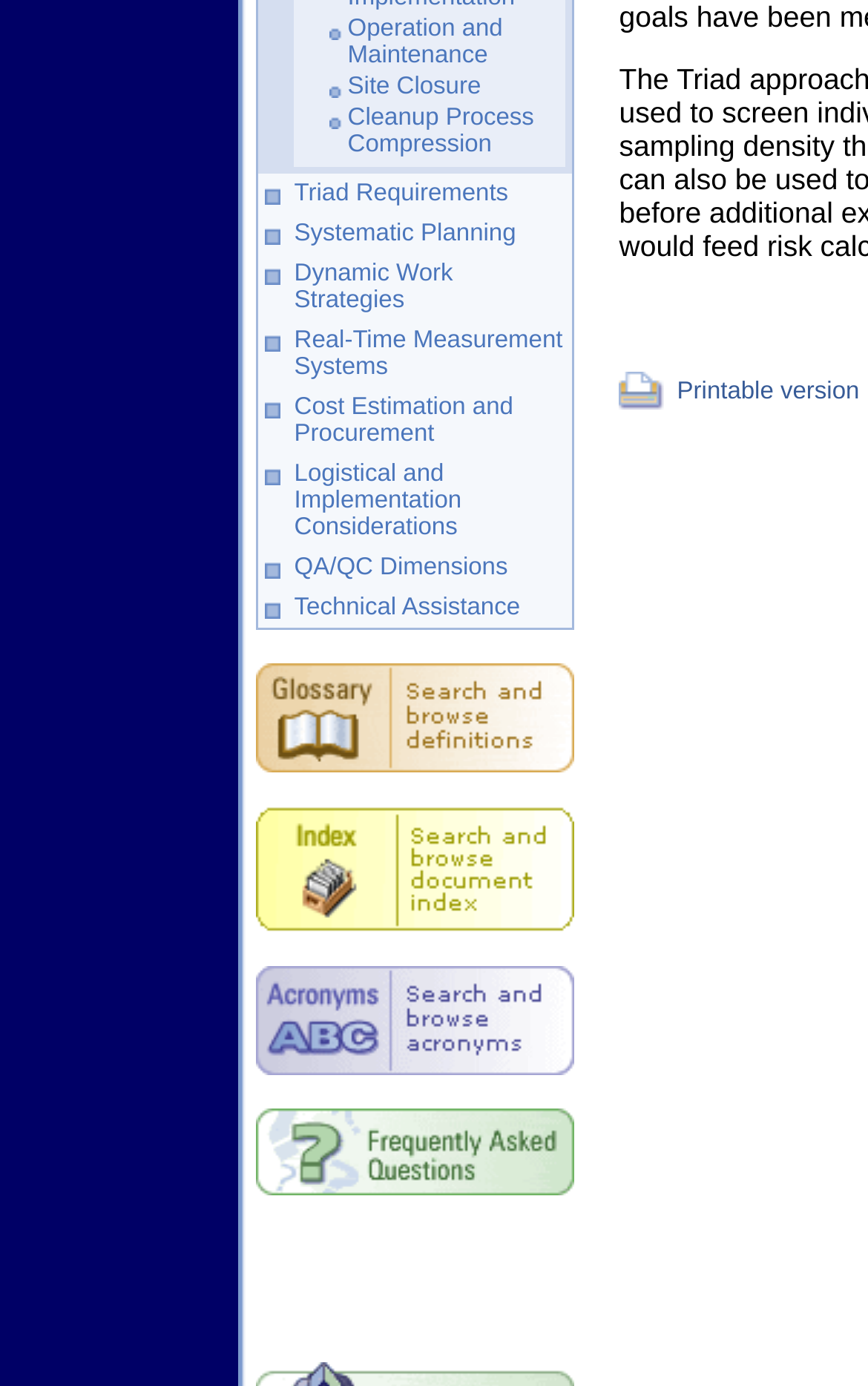Determine the bounding box for the HTML element described here: "alt=""". The coordinates should be given as [left, top, right, bottom] with each number being a float between 0 and 1.

[0.306, 0.234, 0.324, 0.259]